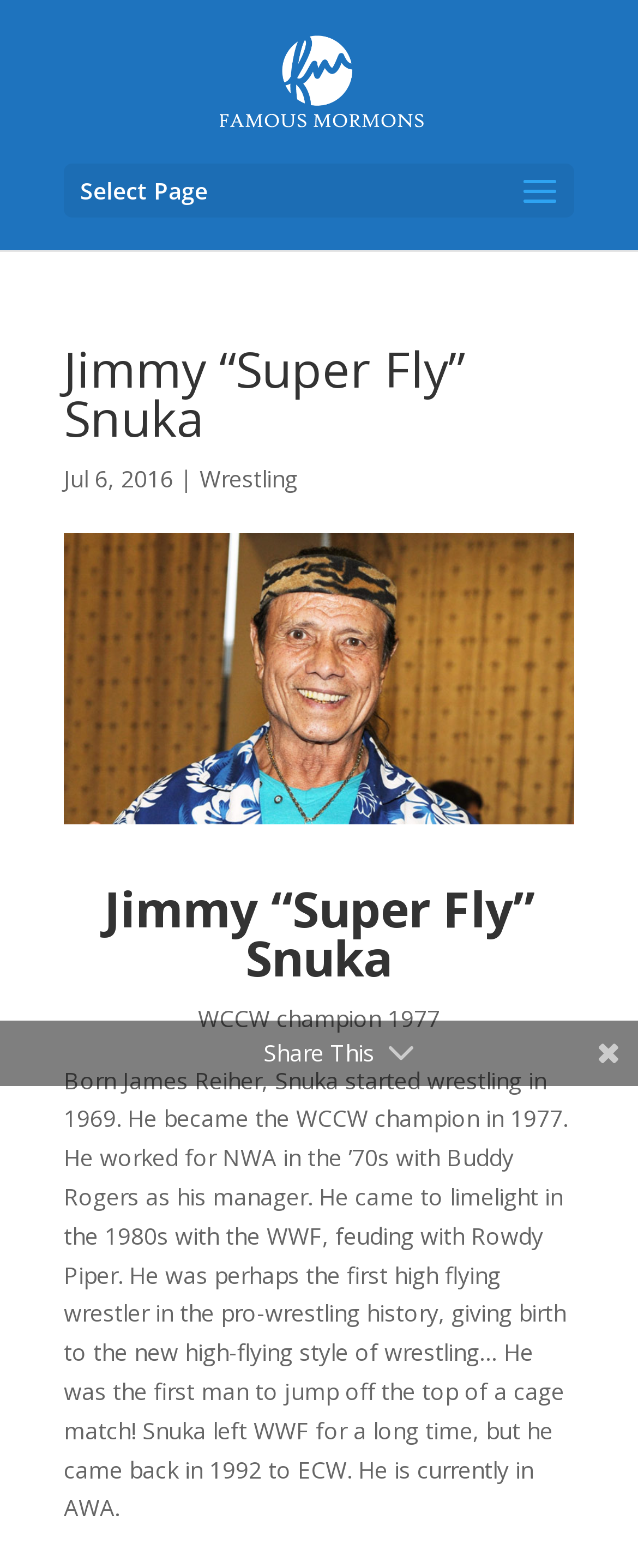Please identify the primary heading of the webpage and give its text content.

Jimmy “Super Fly” Snuka